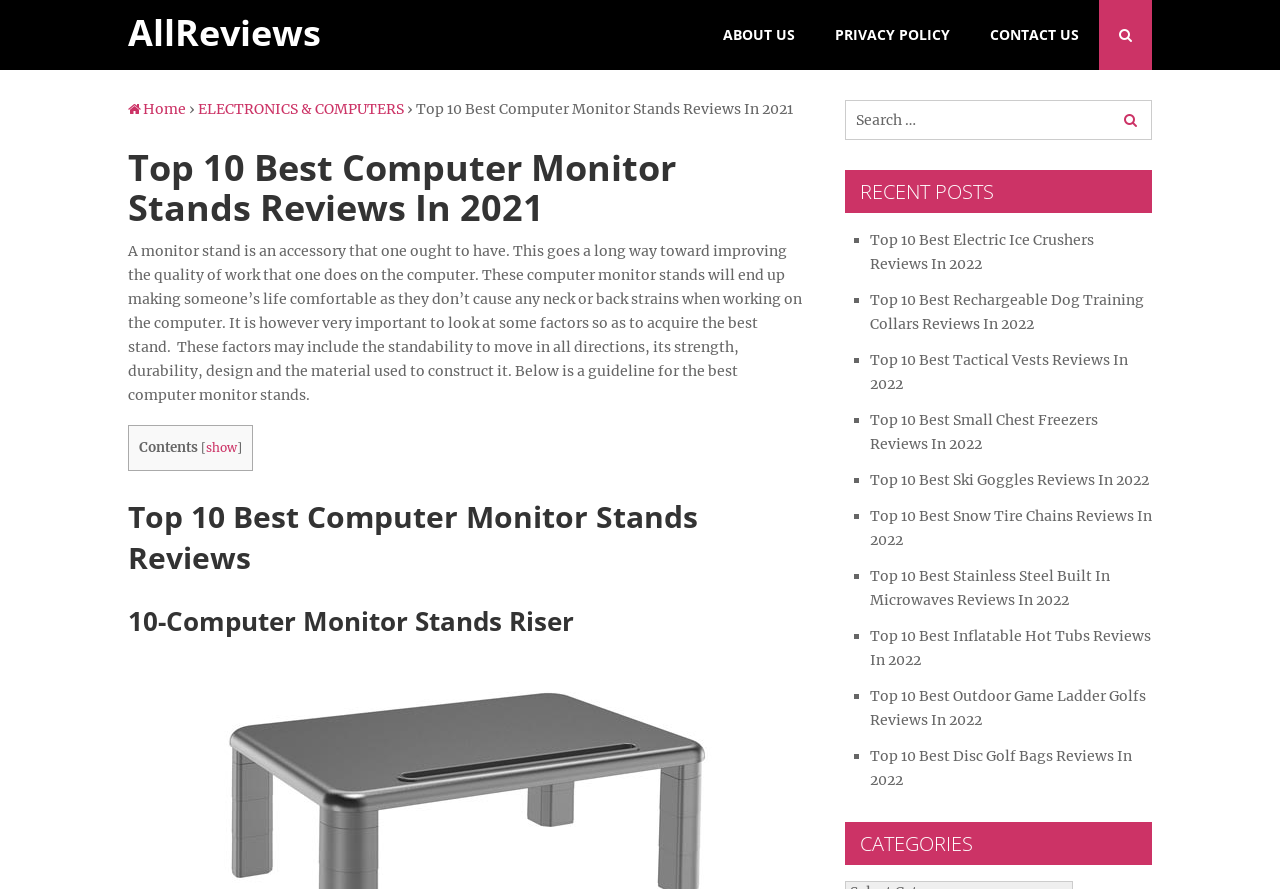Can you find the bounding box coordinates for the element that needs to be clicked to execute this instruction: "Read Top 10 Best Electric Ice Crushers Reviews In 2022"? The coordinates should be given as four float numbers between 0 and 1, i.e., [left, top, right, bottom].

[0.68, 0.26, 0.855, 0.307]